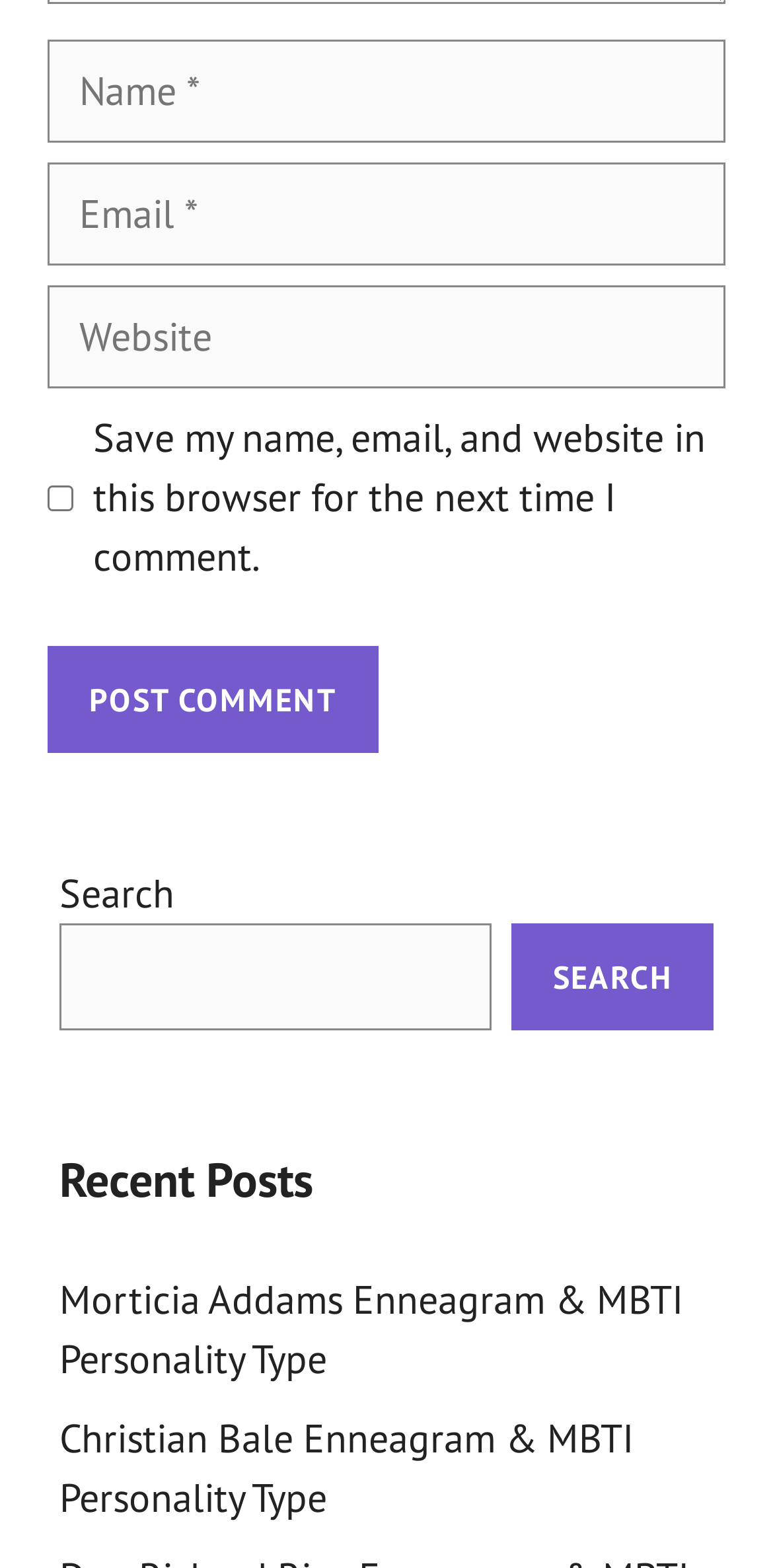How many textboxes are there?
Using the image as a reference, answer the question with a short word or phrase.

3